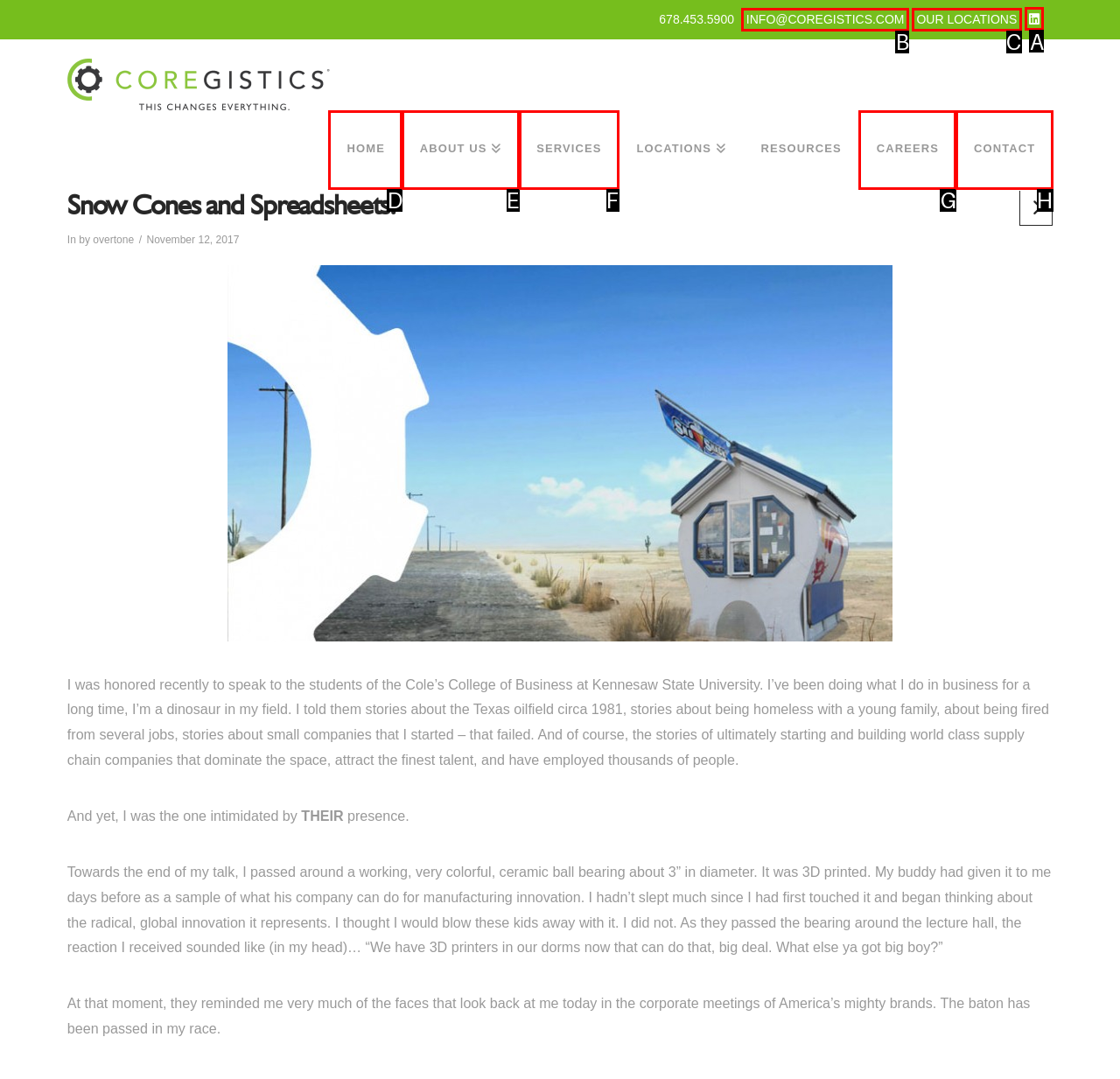Which letter corresponds to the correct option to complete the task: Visit LinkedIn page?
Answer with the letter of the chosen UI element.

A